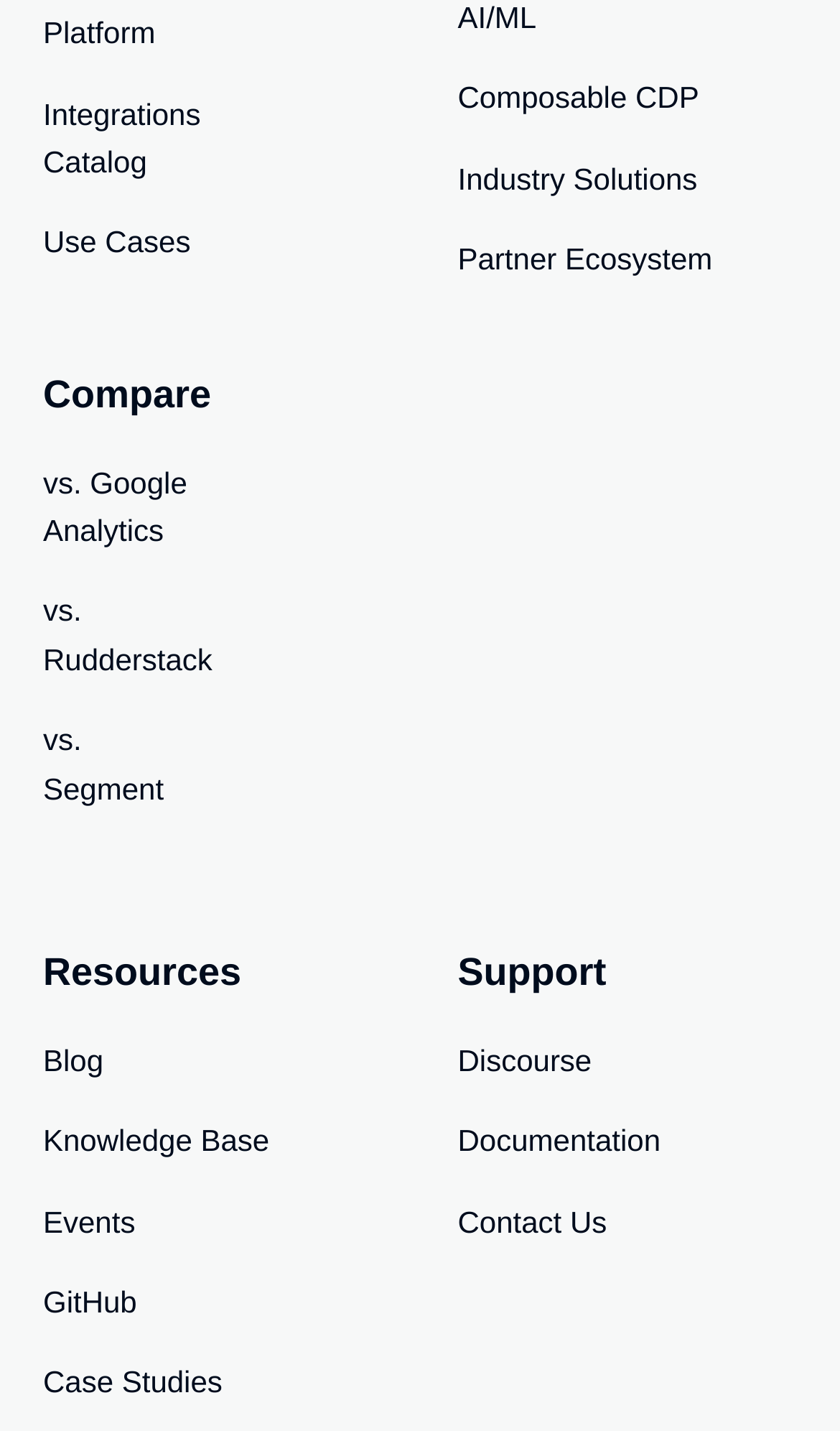Determine the bounding box coordinates of the element that should be clicked to execute the following command: "Learn about Composable CDP".

[0.545, 0.052, 0.949, 0.085]